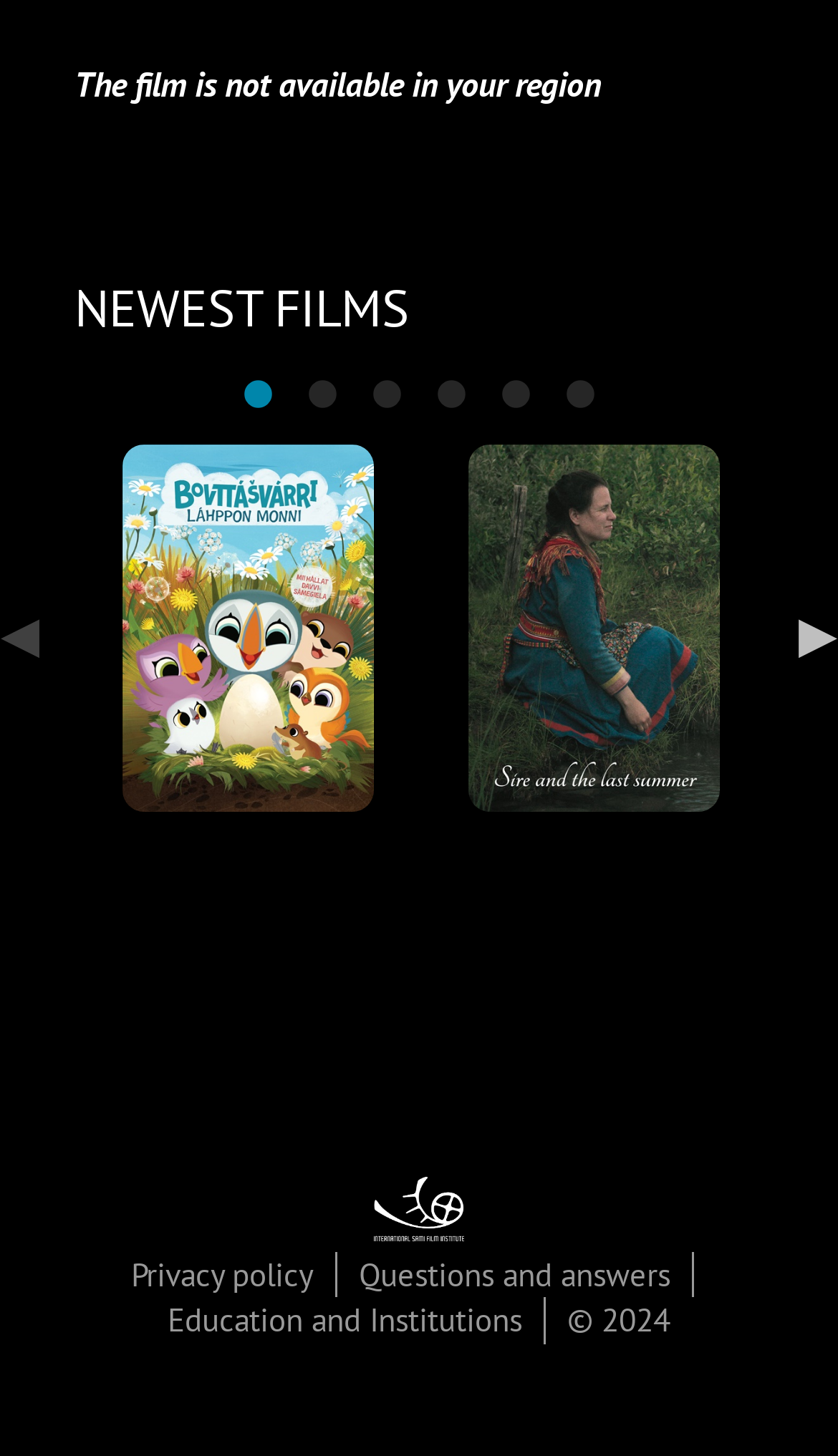Respond to the question below with a concise word or phrase:
What is the status of the film in the user's region?

Not available